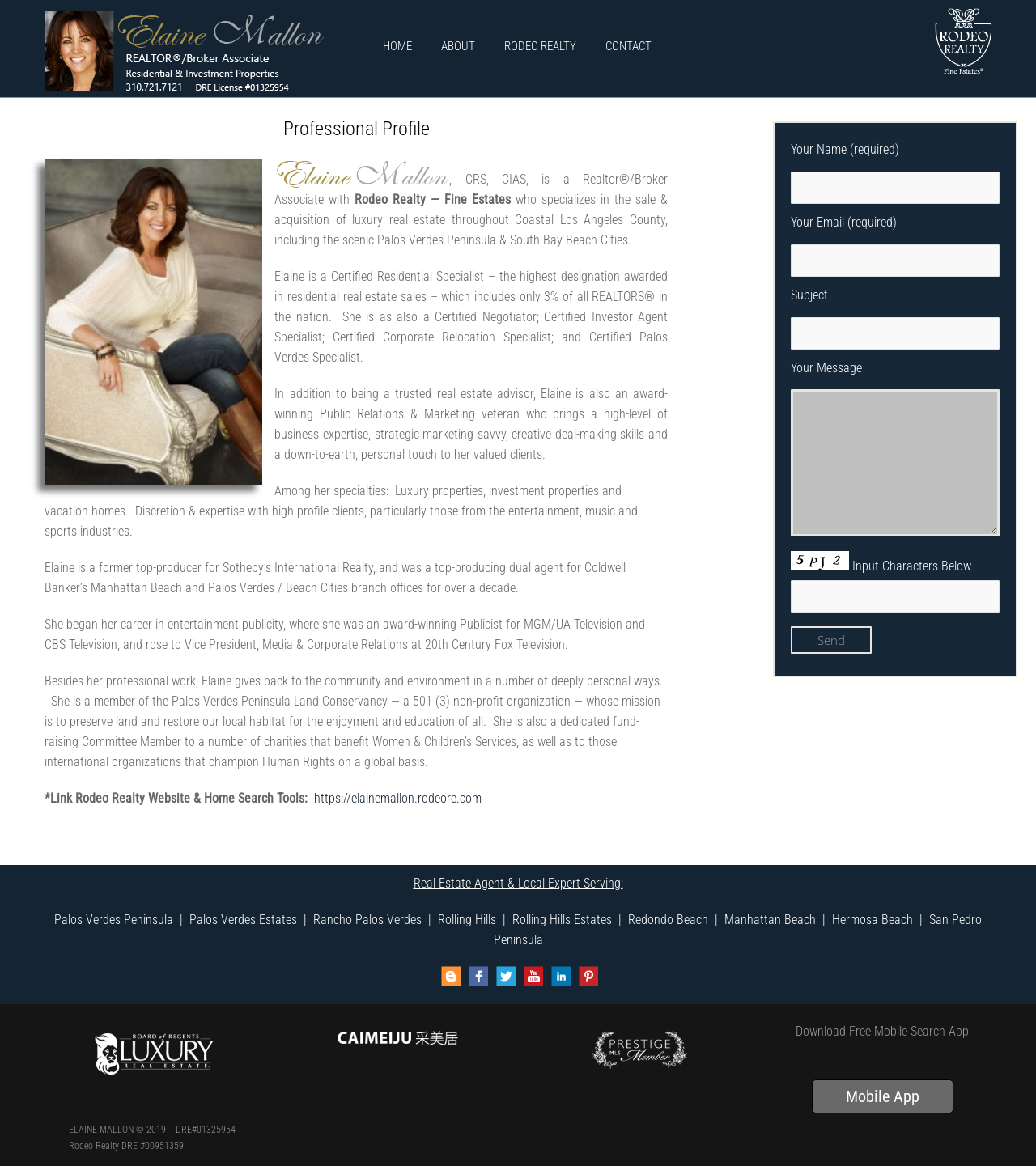What is the purpose of the form on the webpage?
Please provide a comprehensive and detailed answer to the question.

The form on the webpage is a contact form, which allows users to input their name, email, subject, and message to contact Elaine Mallon. The form also includes a captcha to prevent spam.